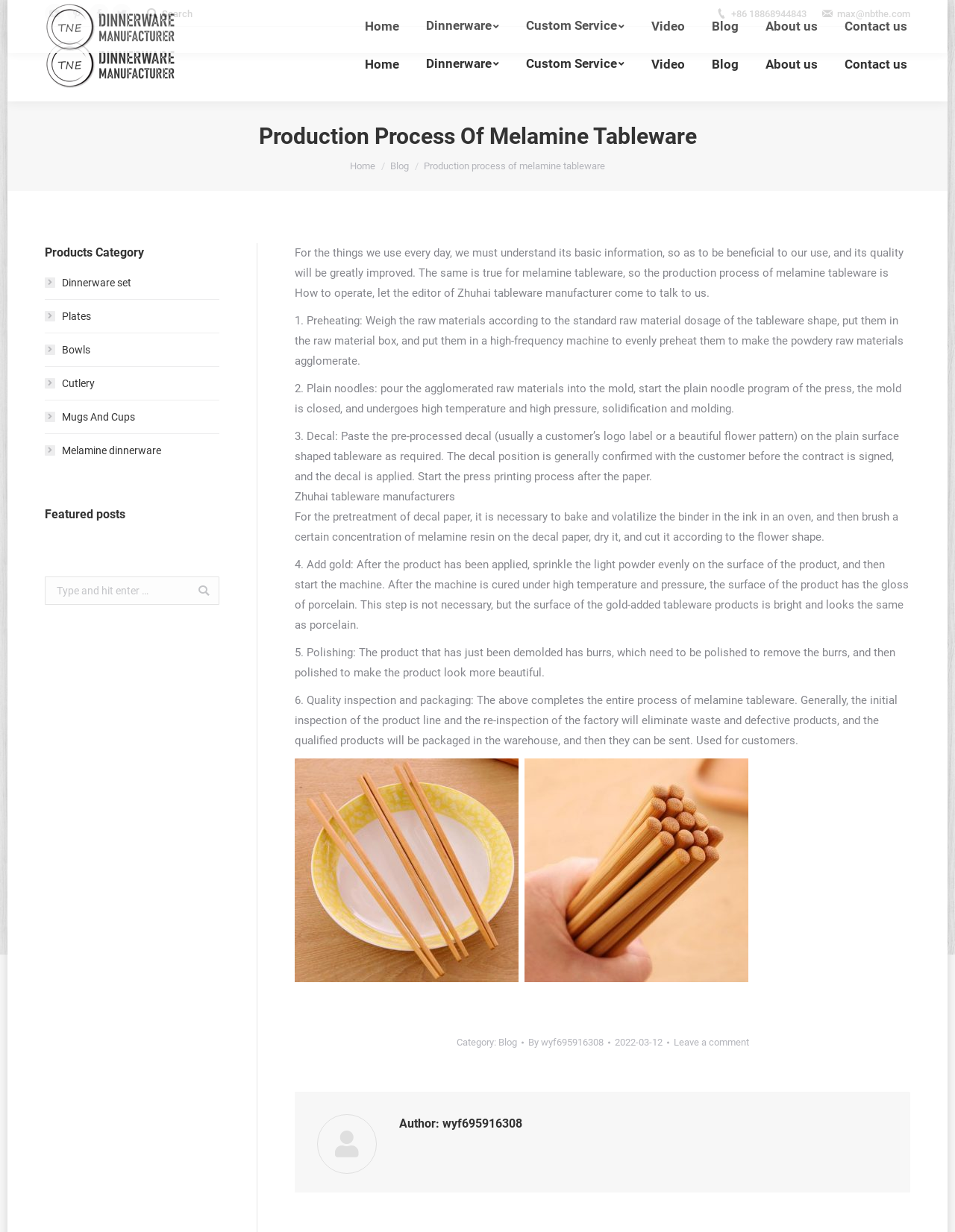Explain the webpage's layout and main content in detail.

This webpage is about the production process of melamine tableware, specifically from a dinnerware supplier. At the top, there are social media links to YouTube, Pinterest, Facebook, and Twitter, followed by a search bar. On the right side, there is a phone number and an email address.

Below the social media links, there is a navigation menu with links to "Home", "Dinnerware", "Custom Service", "Video", "Blog", and "About us". 

The main content of the webpage is divided into sections. The first section has a heading "Production Process Of Melamine Tableware" and a brief introduction to the importance of understanding the production process of melamine tableware. 

The following sections describe the six steps involved in the production process: preheating, plain noodles, decal, adding gold, polishing, and quality inspection and packaging. Each step is explained in detail, with some sections including additional information about the process.

On the right side of the webpage, there are two columns. The top column has links to different product categories, such as dinnerware sets, plates, bowls, cutlery, and mugs and cups. The bottom column has a search bar and a section for featured posts.

At the bottom of the webpage, there is a link to go back to the top of the page.